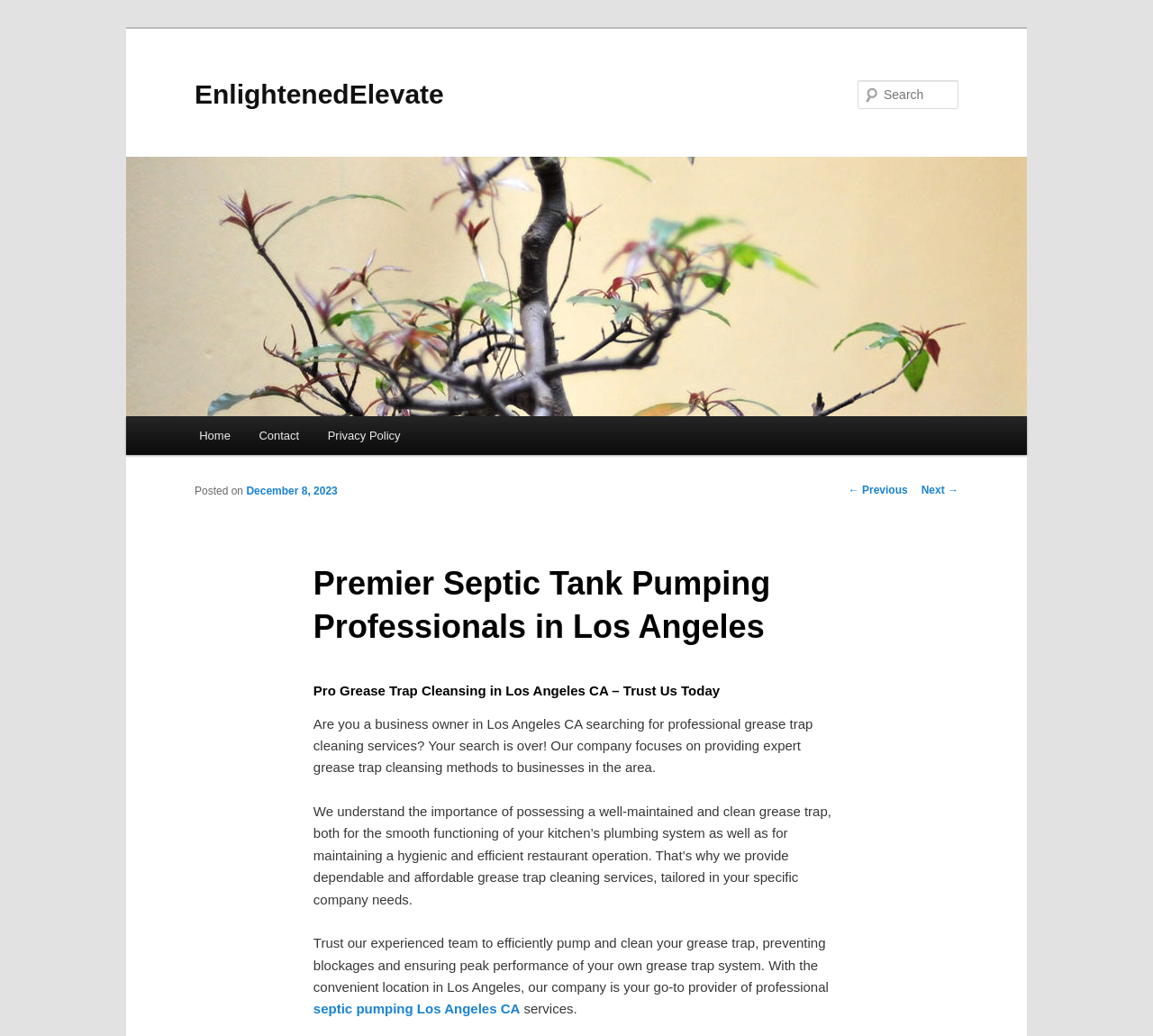What is the purpose of the company's service?
Offer a detailed and full explanation in response to the question.

The purpose of the company's service is obtained from the paragraph of text 'Trust our experienced team to efficiently pump and clean your grease trap, preventing blockages and ensuring peak performance of your own grease trap system.' with bounding box coordinates [0.272, 0.903, 0.719, 0.96]. This paragraph mentions 'preventing blockages' as one of the purposes of the company's service.